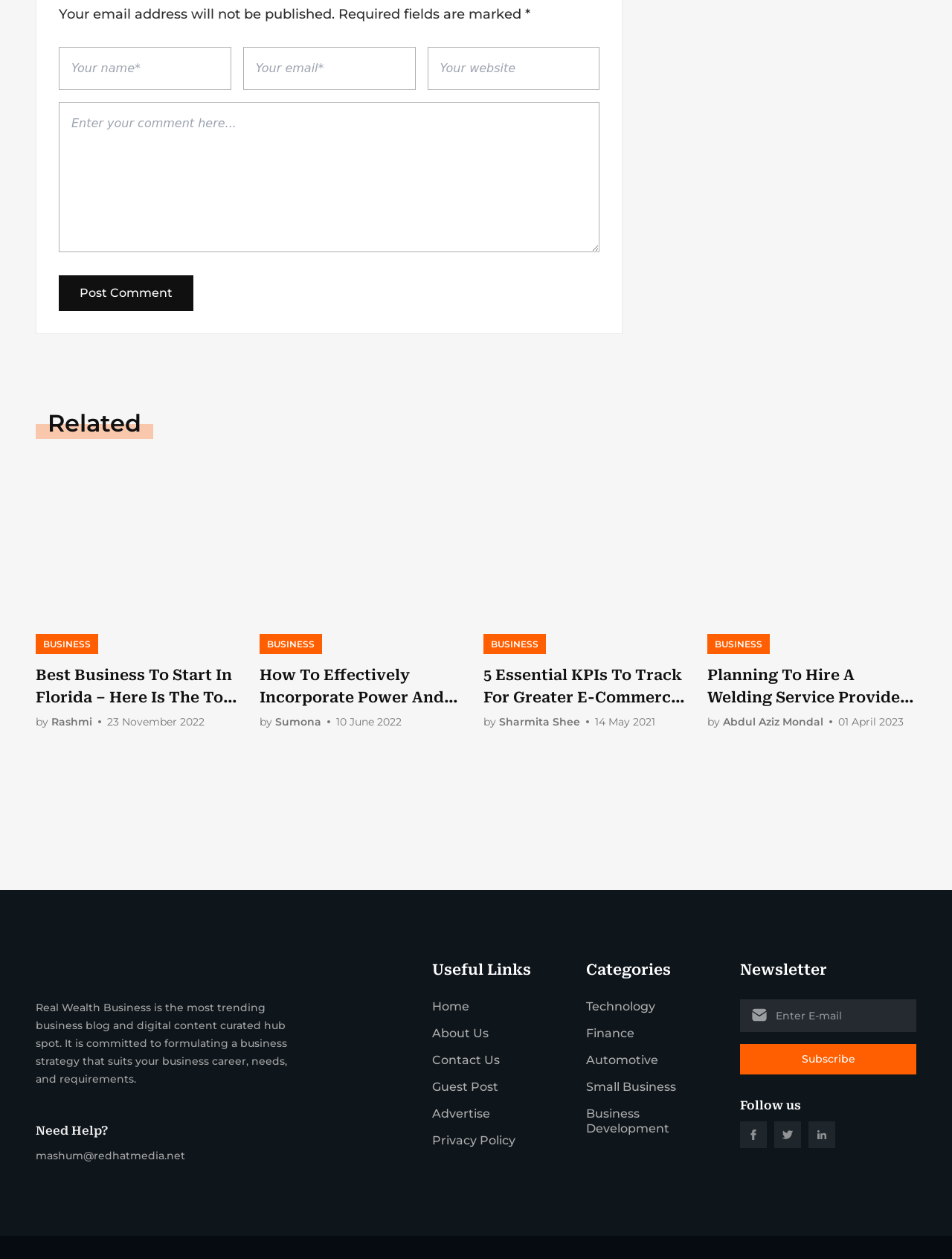Determine the bounding box coordinates for the area that needs to be clicked to fulfill this task: "Enter your comment". The coordinates must be given as four float numbers between 0 and 1, i.e., [left, top, right, bottom].

[0.062, 0.081, 0.63, 0.2]